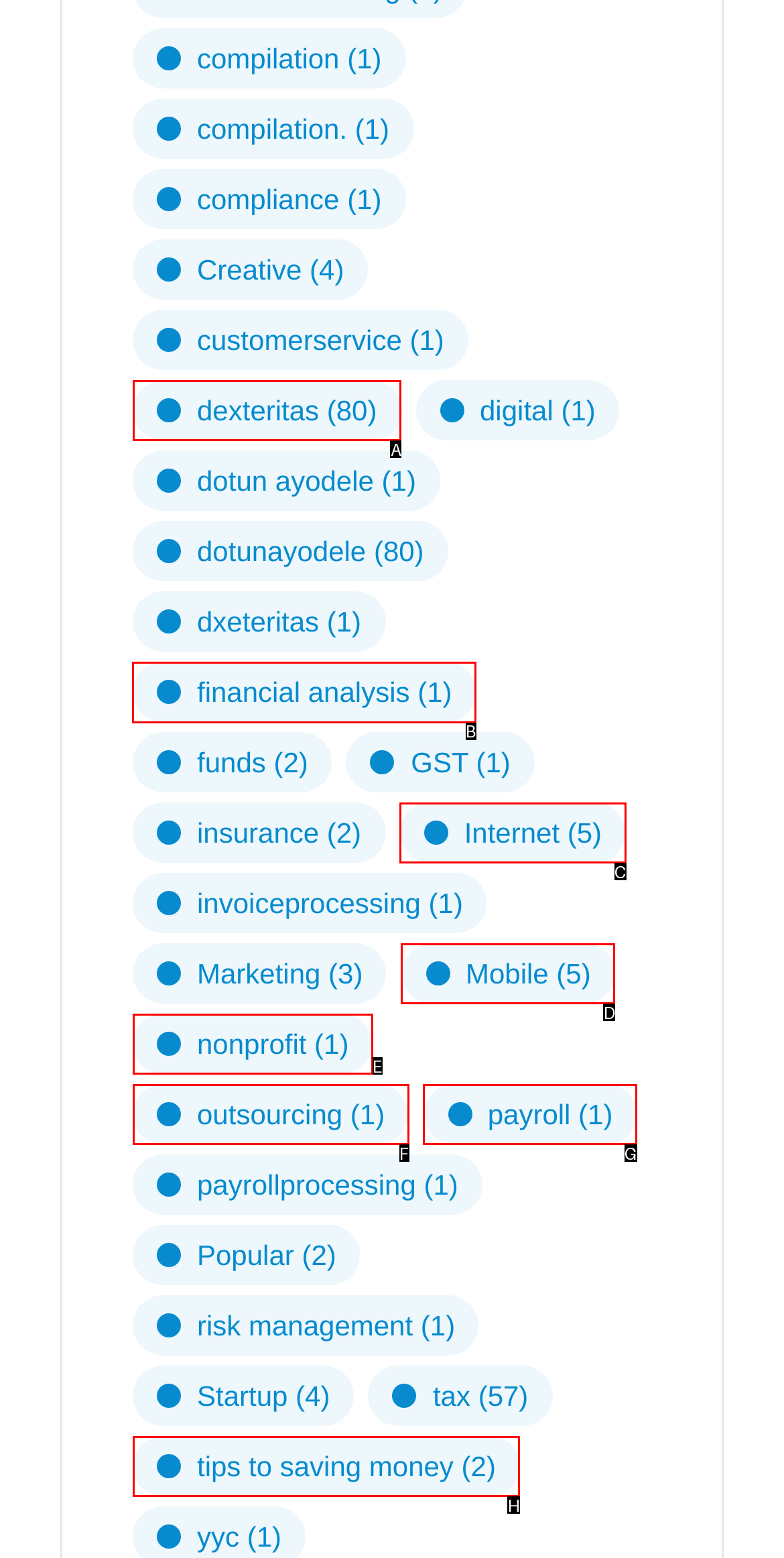For the instruction: Read about financial analysis, which HTML element should be clicked?
Respond with the letter of the appropriate option from the choices given.

B